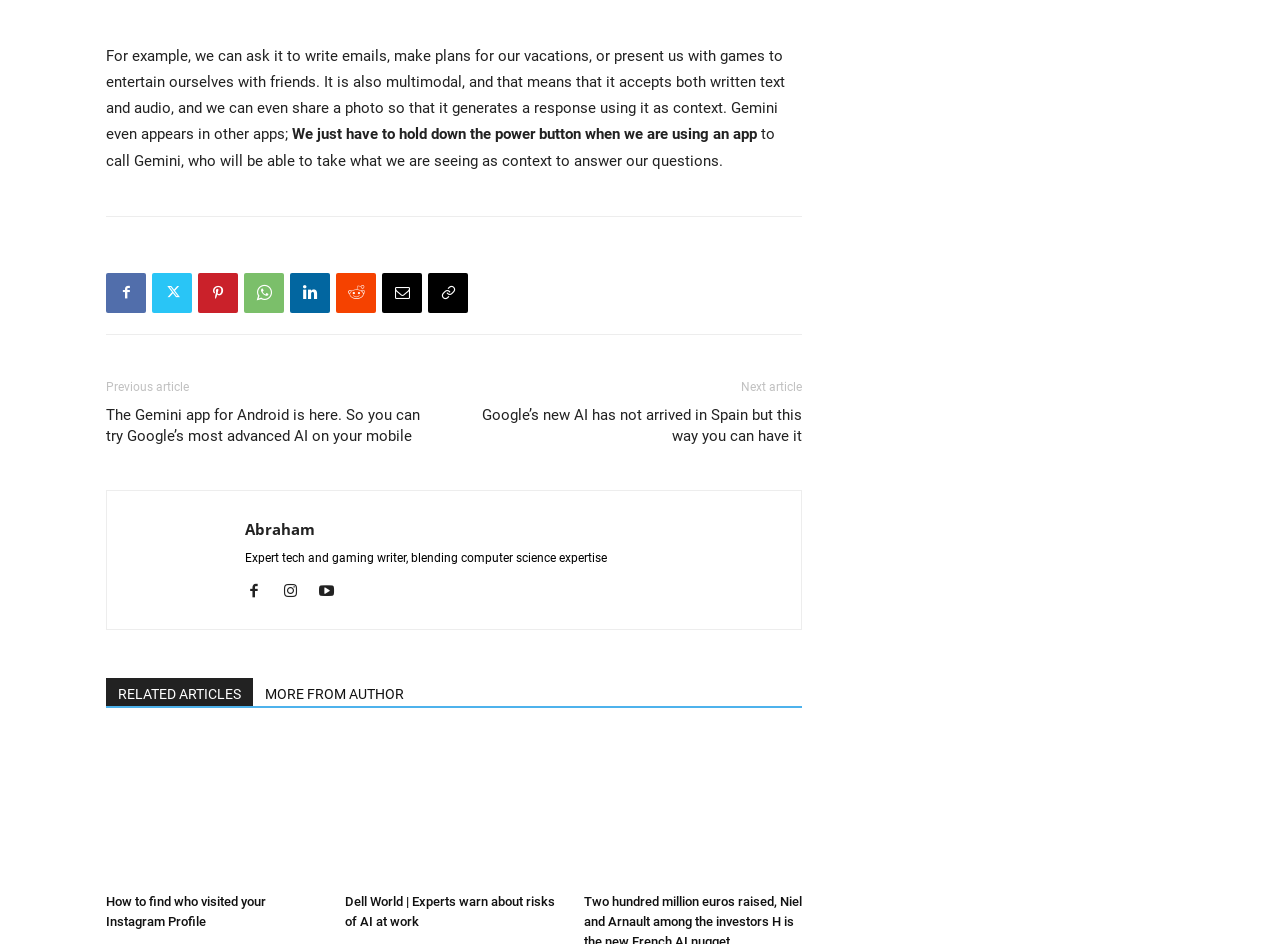Show the bounding box coordinates for the HTML element described as: "MORE FROM AUTHOR".

[0.198, 0.718, 0.325, 0.747]